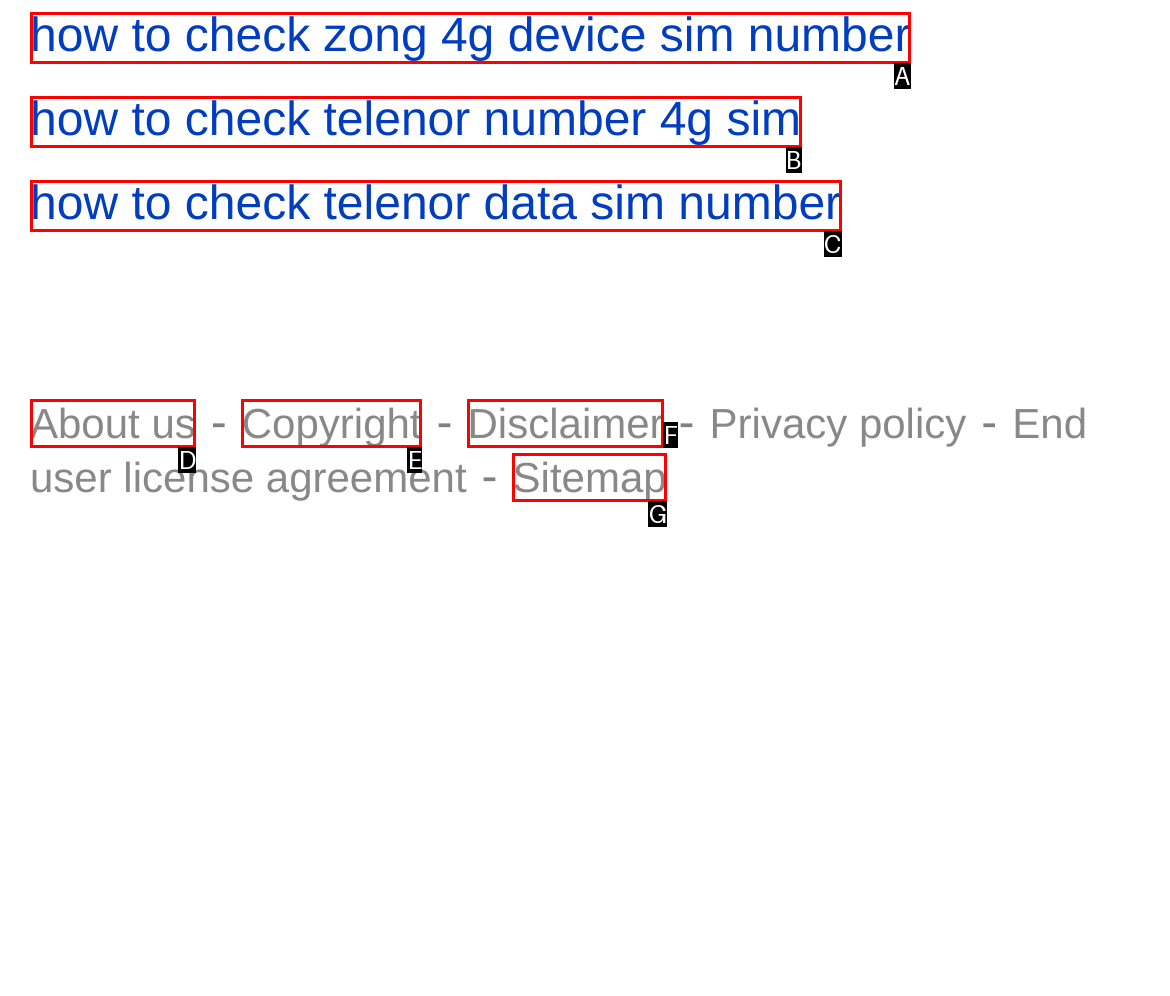Select the option that matches this description: About us
Answer by giving the letter of the chosen option.

D